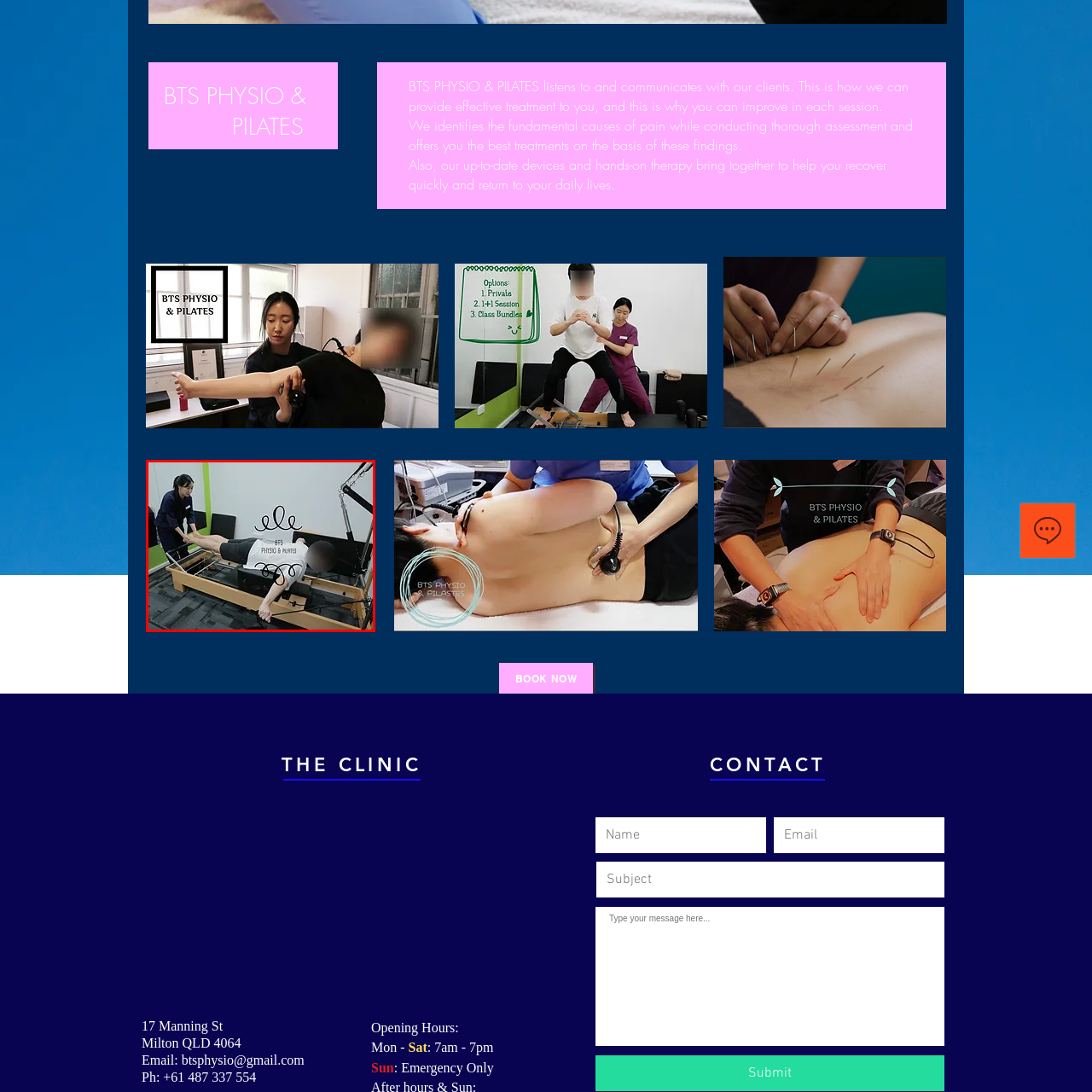Explain the image in the red bounding box with extensive details.

The image features a focused session at BTS Physio & Pilates, where a therapist assists a client on a reformer machine, which is commonly used for Pilates exercises. The client is lying on their back, legs extended, while the therapist is positioned beside them, supporting their legs. The environment appears professional, with a clean and minimalistic design, highlighted by a green accent wall, enhancing the soothing atmosphere for rehabilitation. The branding of "BTS PHYSIO & PILATES" is artistically integrated into the image, underscoring their commitment to effective treatment and personalized care. This scene exemplifies the hands-on approach that BTS Physio & Pilates takes to ensure clients receive tailored therapy aimed at recovery and improvement.